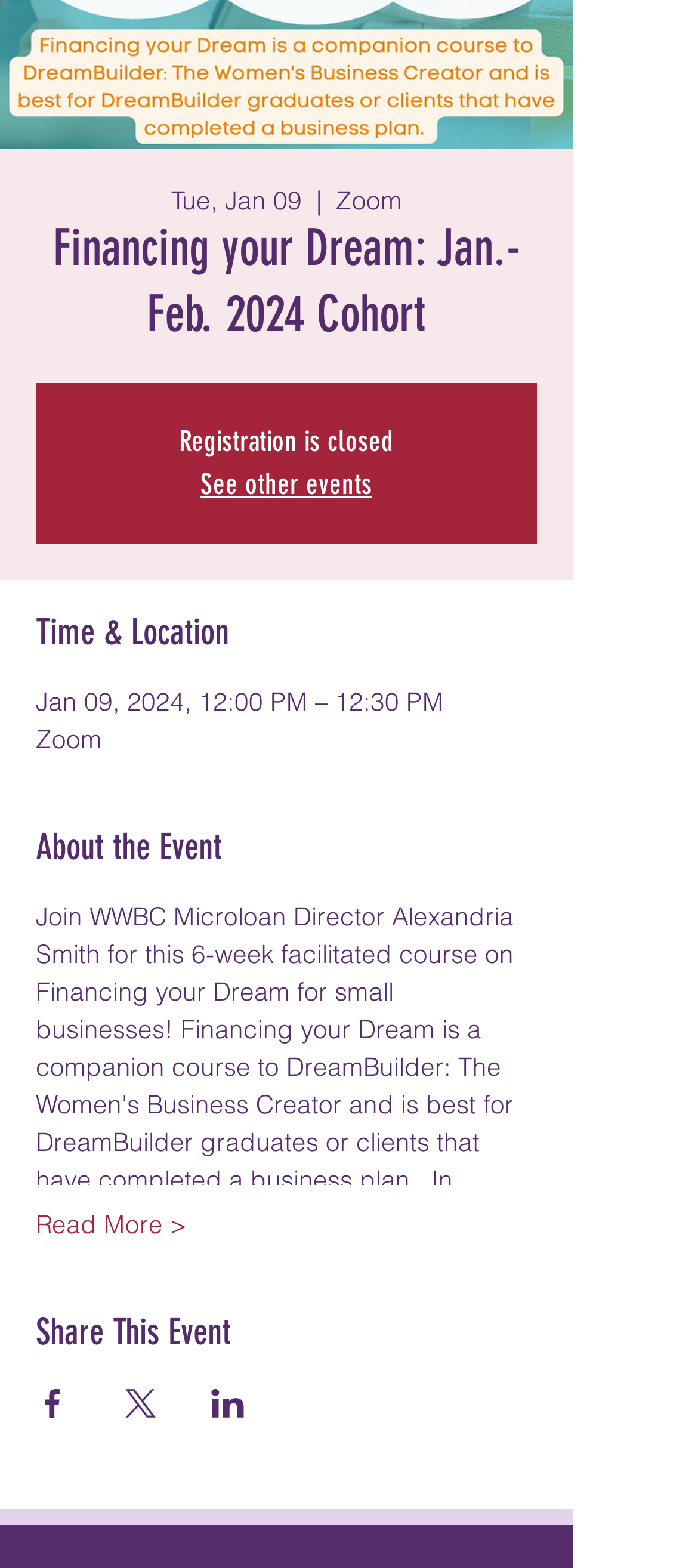Answer this question in one word or a short phrase: Is registration open for the event?

No